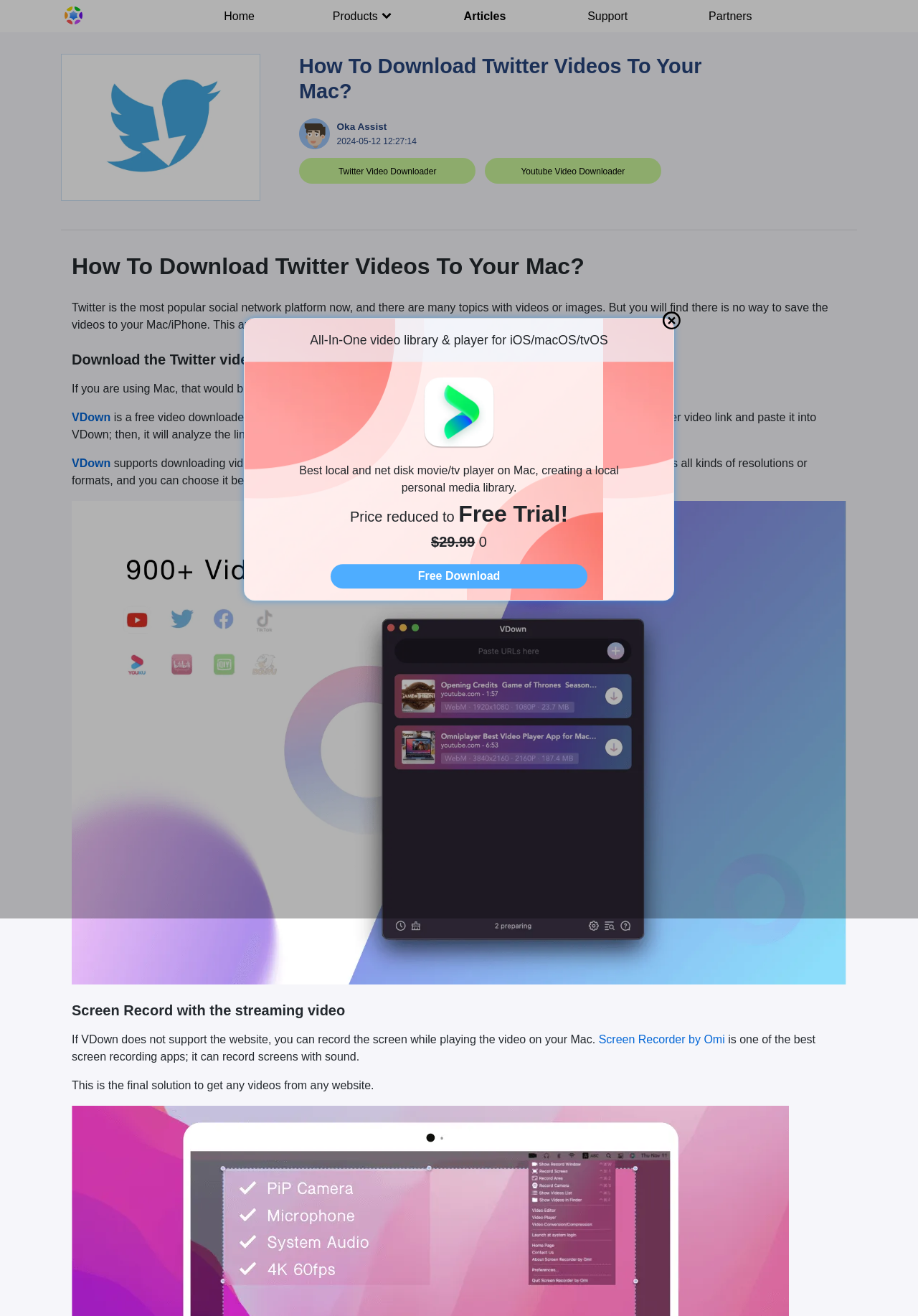Use one word or a short phrase to answer the question provided: 
How many websites does VDown support downloading videos from?

900+